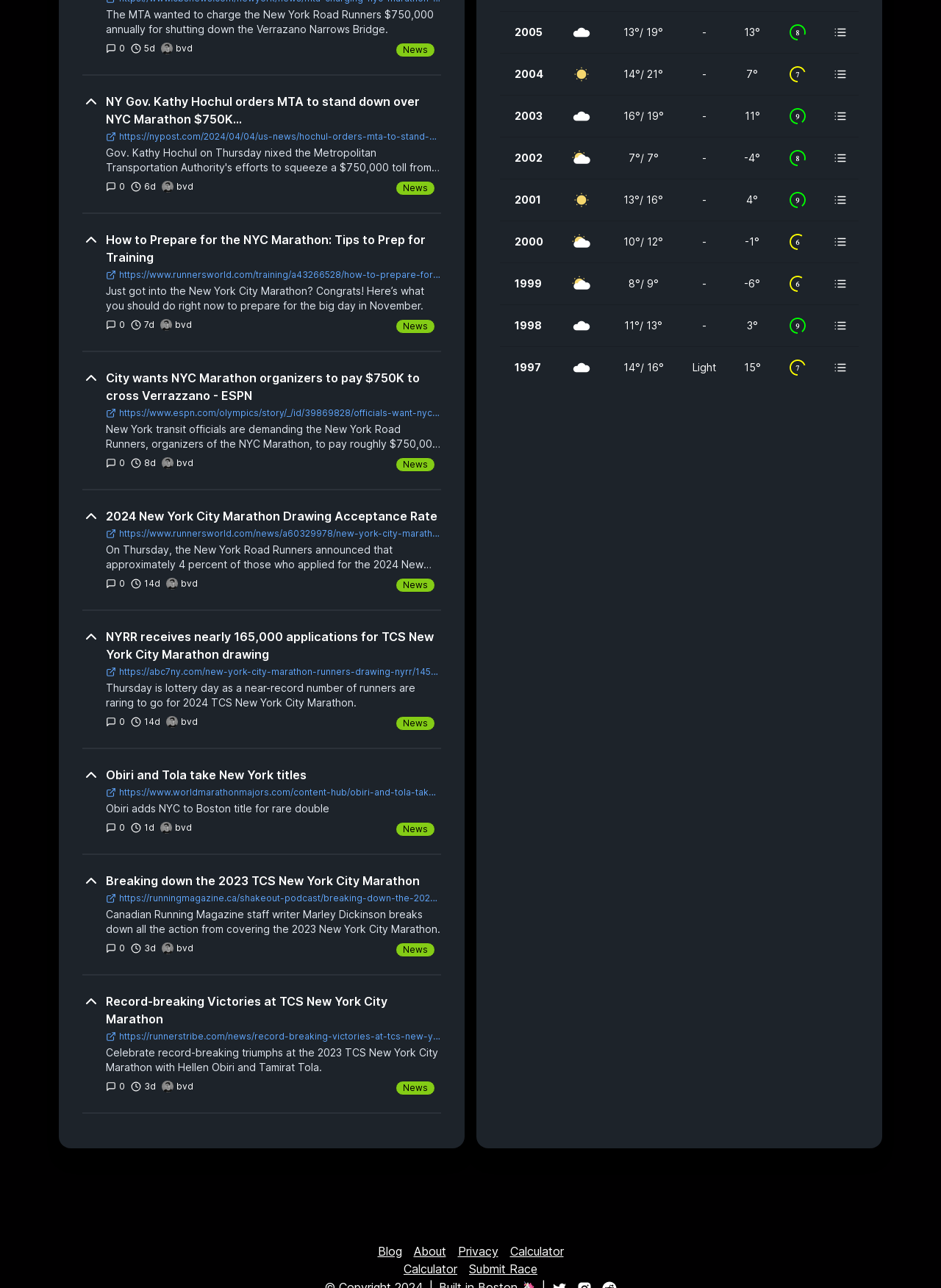Find the bounding box coordinates of the area that needs to be clicked in order to achieve the following instruction: "Click the 'Rehome a dog' link". The coordinates should be specified as four float numbers between 0 and 1, i.e., [left, top, right, bottom].

None